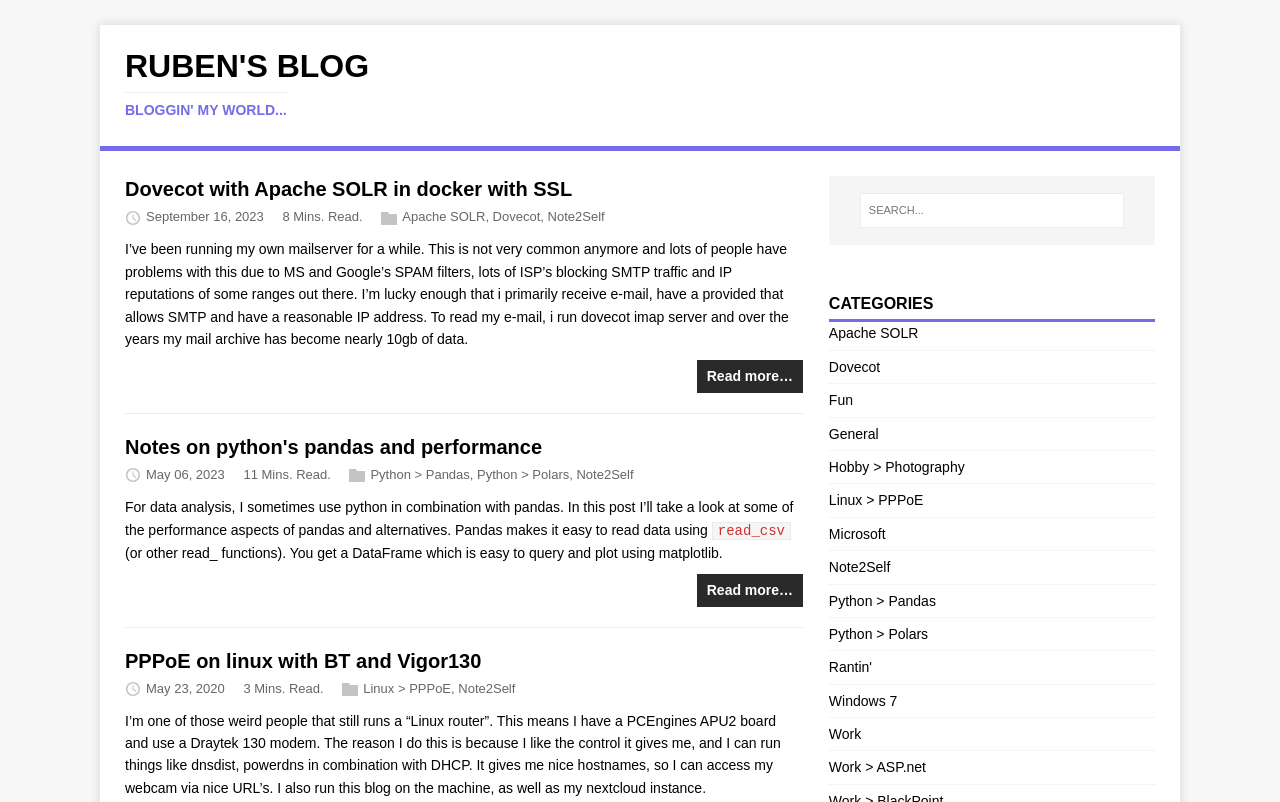Identify the bounding box coordinates for the UI element described by the following text: "Ruben's blog Bloggin' my world...". Provide the coordinates as four float numbers between 0 and 1, in the format [left, top, right, bottom].

[0.098, 0.062, 0.288, 0.151]